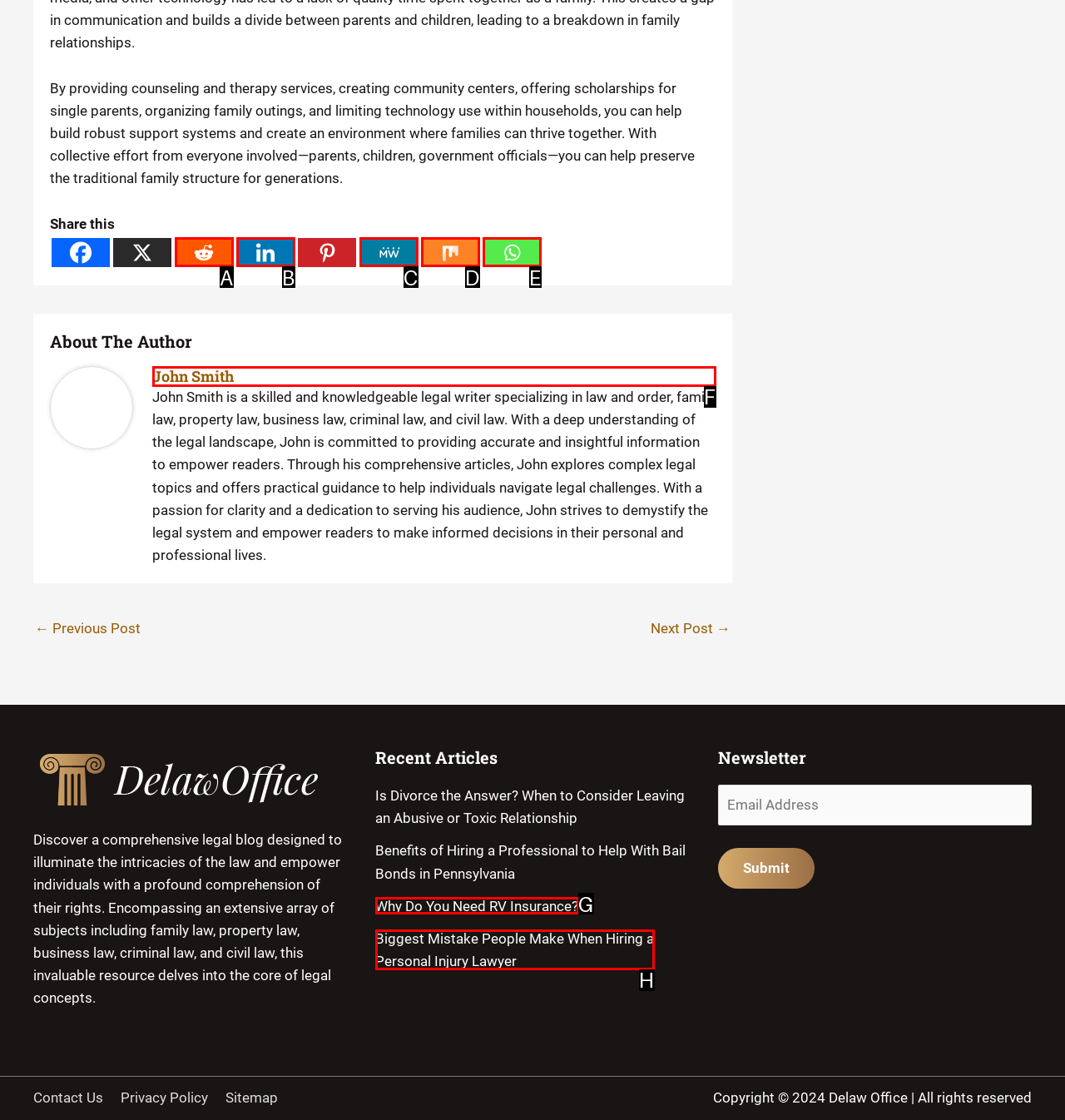Tell me the letter of the UI element to click in order to accomplish the following task: Add to cart
Answer with the letter of the chosen option from the given choices directly.

None